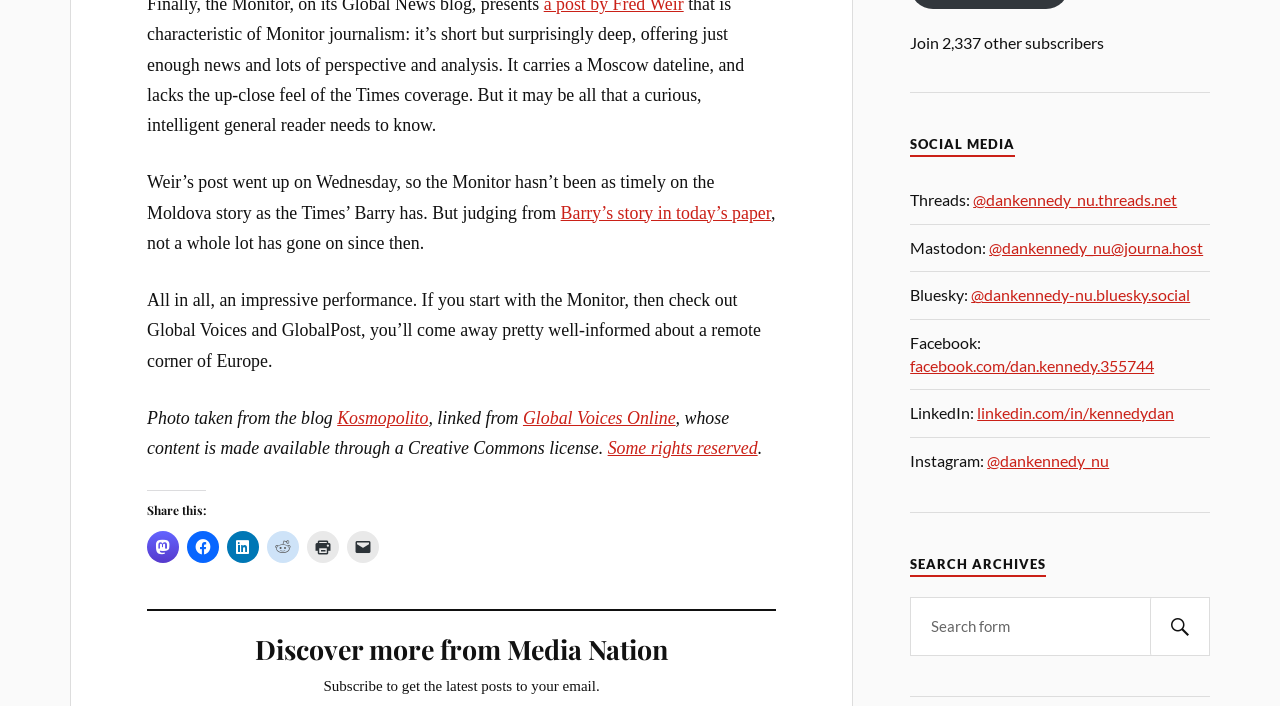What is the name of the author who wrote about Moldova?
Please give a detailed and elaborate answer to the question.

The answer can be found in the text 'Barry’s story in today’s paper', which indicates that the author who wrote about Moldova is named Barry.